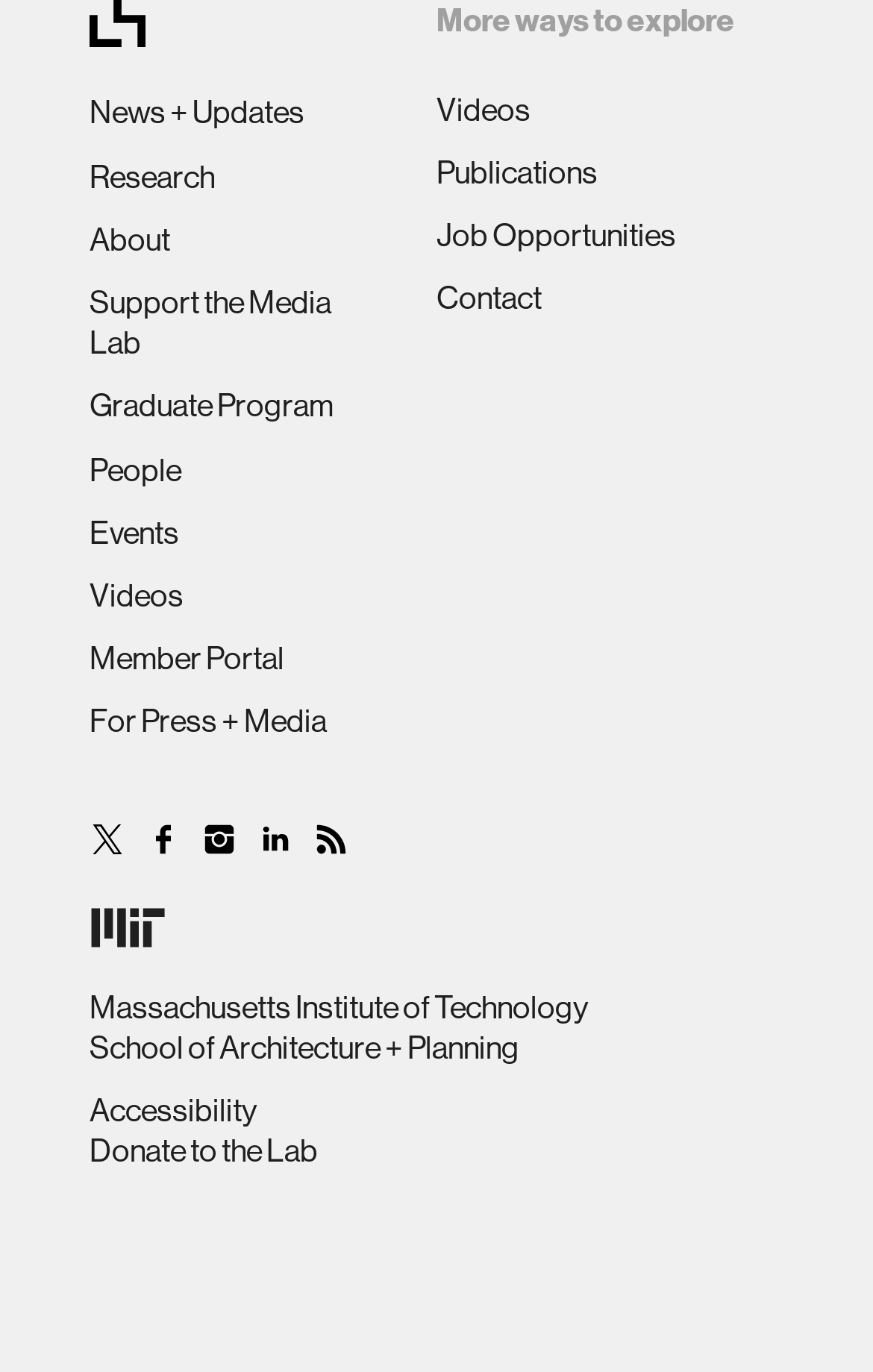Show the bounding box coordinates of the element that should be clicked to complete the task: "click the KSA Design Studio logo".

None